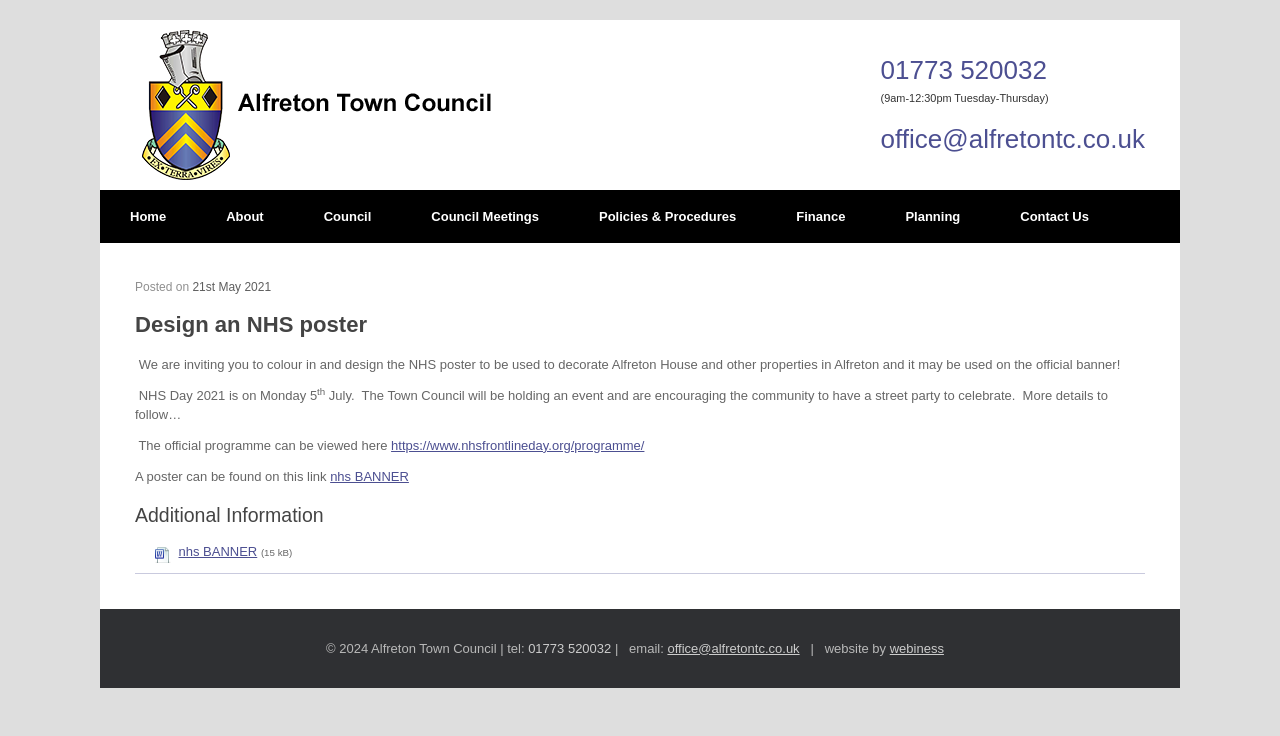Please identify the bounding box coordinates of the region to click in order to complete the task: "Contact the office via phone". The coordinates must be four float numbers between 0 and 1, specified as [left, top, right, bottom].

[0.688, 0.075, 0.818, 0.116]